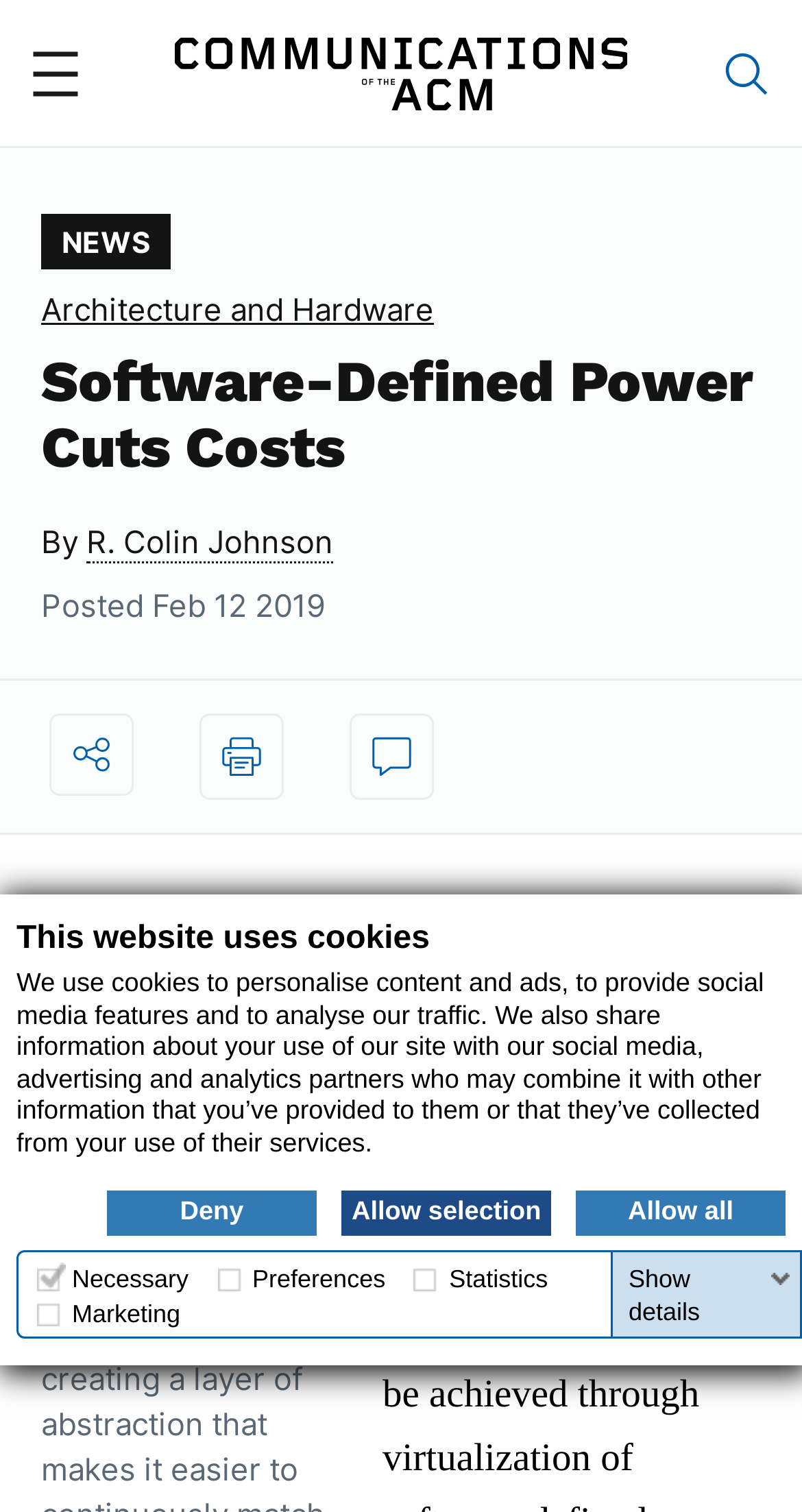Please determine the bounding box coordinates, formatted as (top-left x, top-left y, bottom-right x, bottom-right y), with all values as floating point numbers between 0 and 1. Identify the bounding box of the region described as: parent_node: Search aria-label="Main Menu"

[0.041, 0.033, 0.097, 0.063]